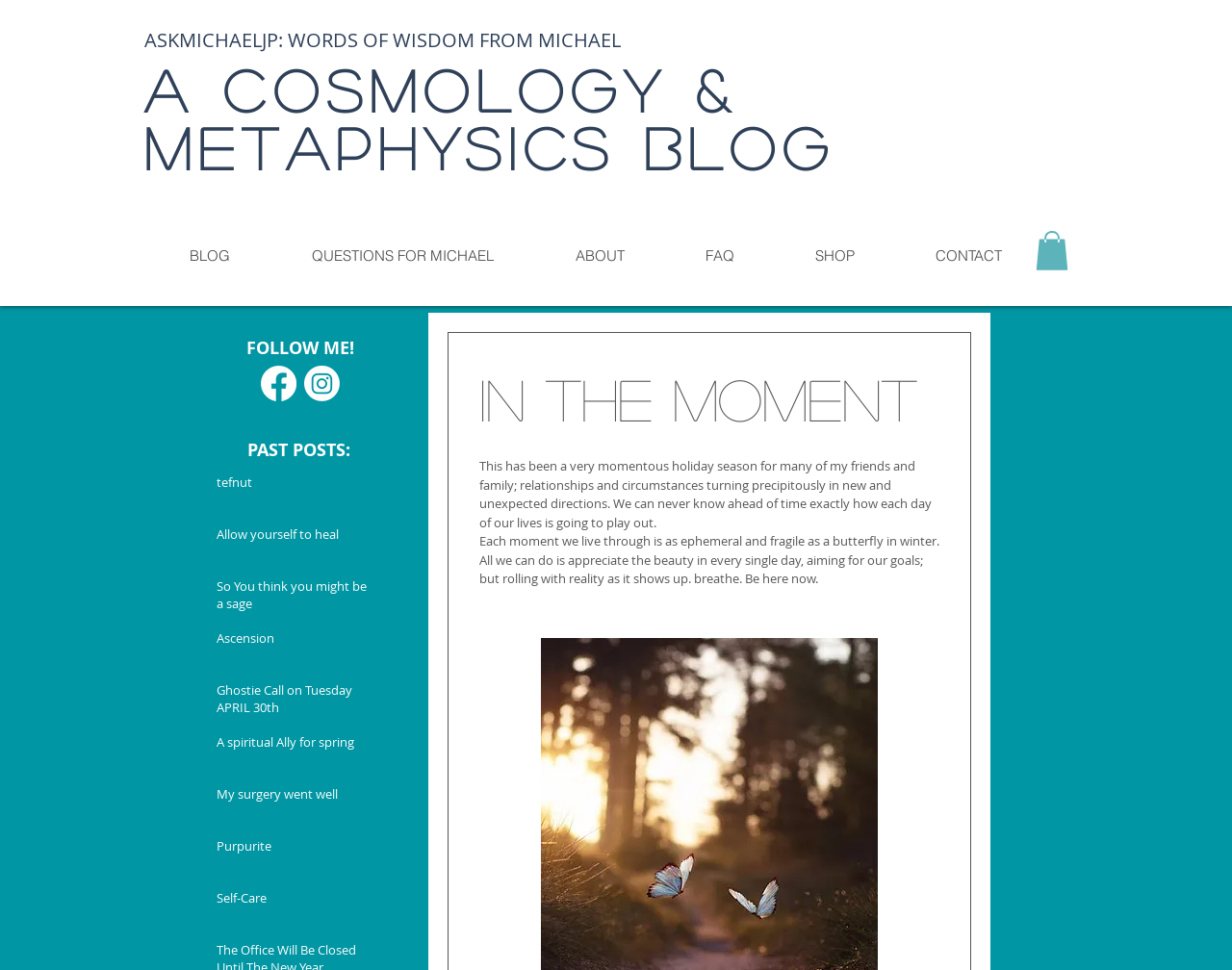Bounding box coordinates are specified in the format (top-left x, top-left y, bottom-right x, bottom-right y). All values are floating point numbers bounded between 0 and 1. Please provide the bounding box coordinate of the region this sentence describes: A spiritual Ally for spring

[0.176, 0.756, 0.302, 0.782]